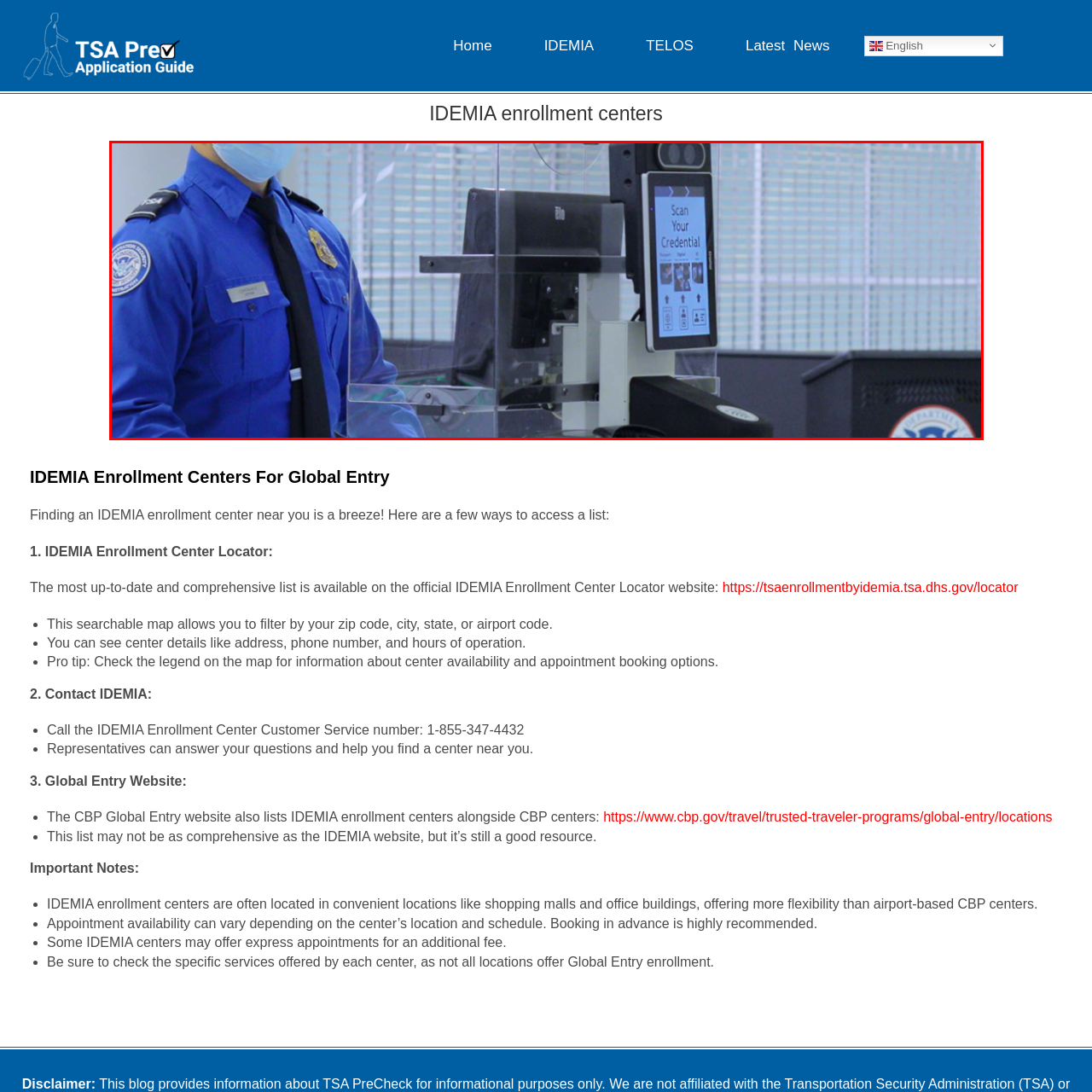Concentrate on the image section marked by the red rectangle and answer the following question comprehensively, using details from the image: What is subtly branded in the background?

In the background of the image, there is subtle branding of the TSA, which reinforces the official nature of the enrollment process and assures travelers that they are in a legitimate and authorized facility.